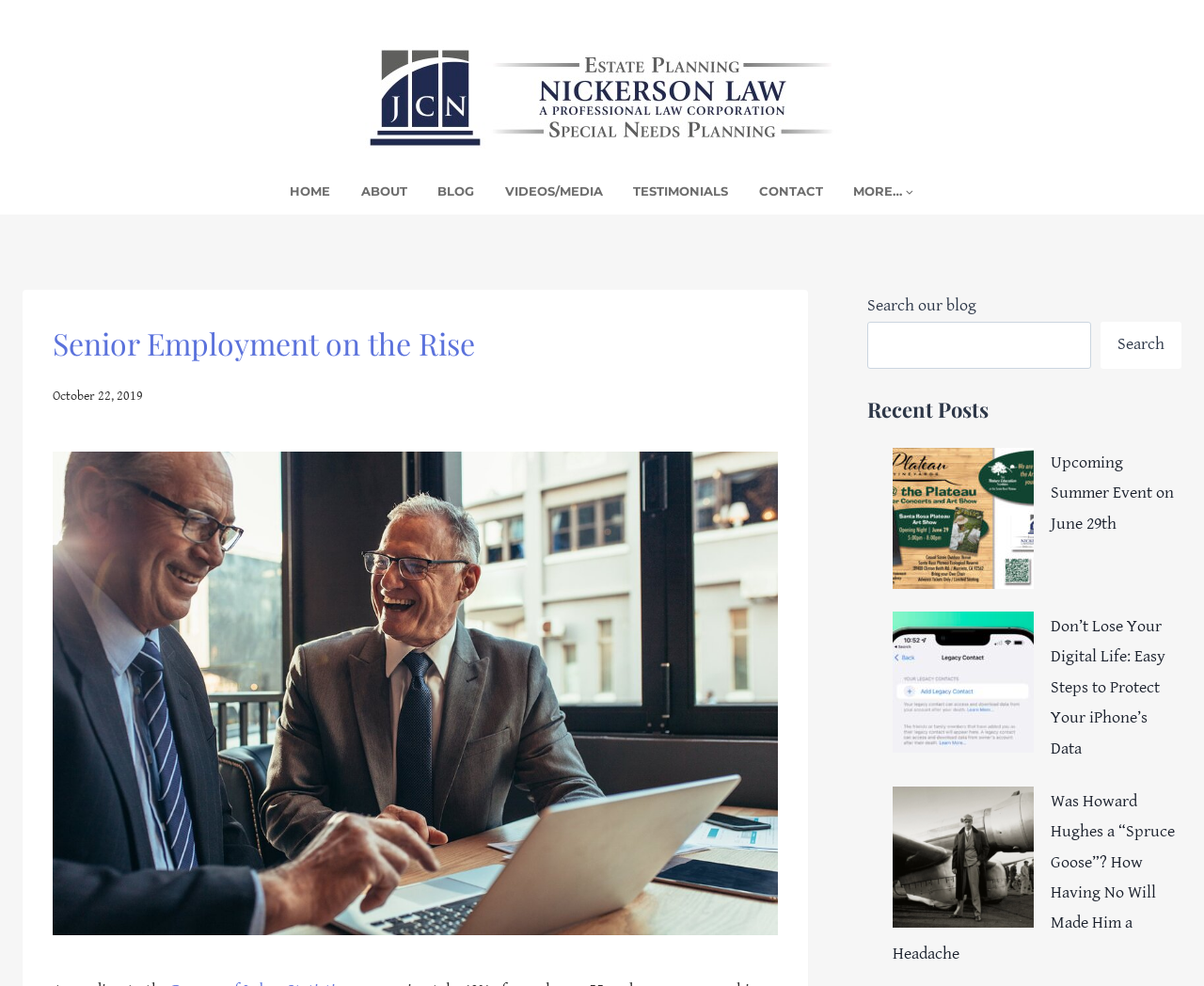Pinpoint the bounding box coordinates for the area that should be clicked to perform the following instruction: "View the picture of the Santa Rosa Plateau Art Show".

[0.741, 0.454, 0.859, 0.597]